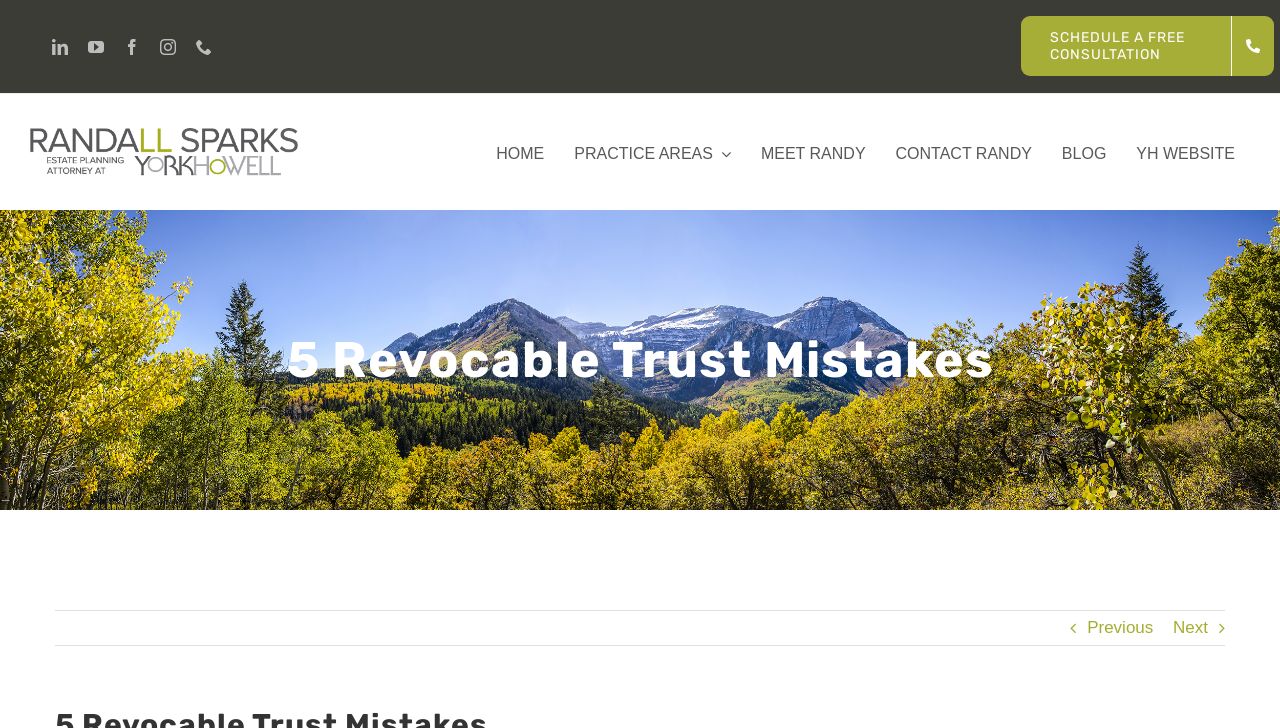Locate the coordinates of the bounding box for the clickable region that fulfills this instruction: "Click on the LinkedIn icon".

[0.041, 0.053, 0.054, 0.075]